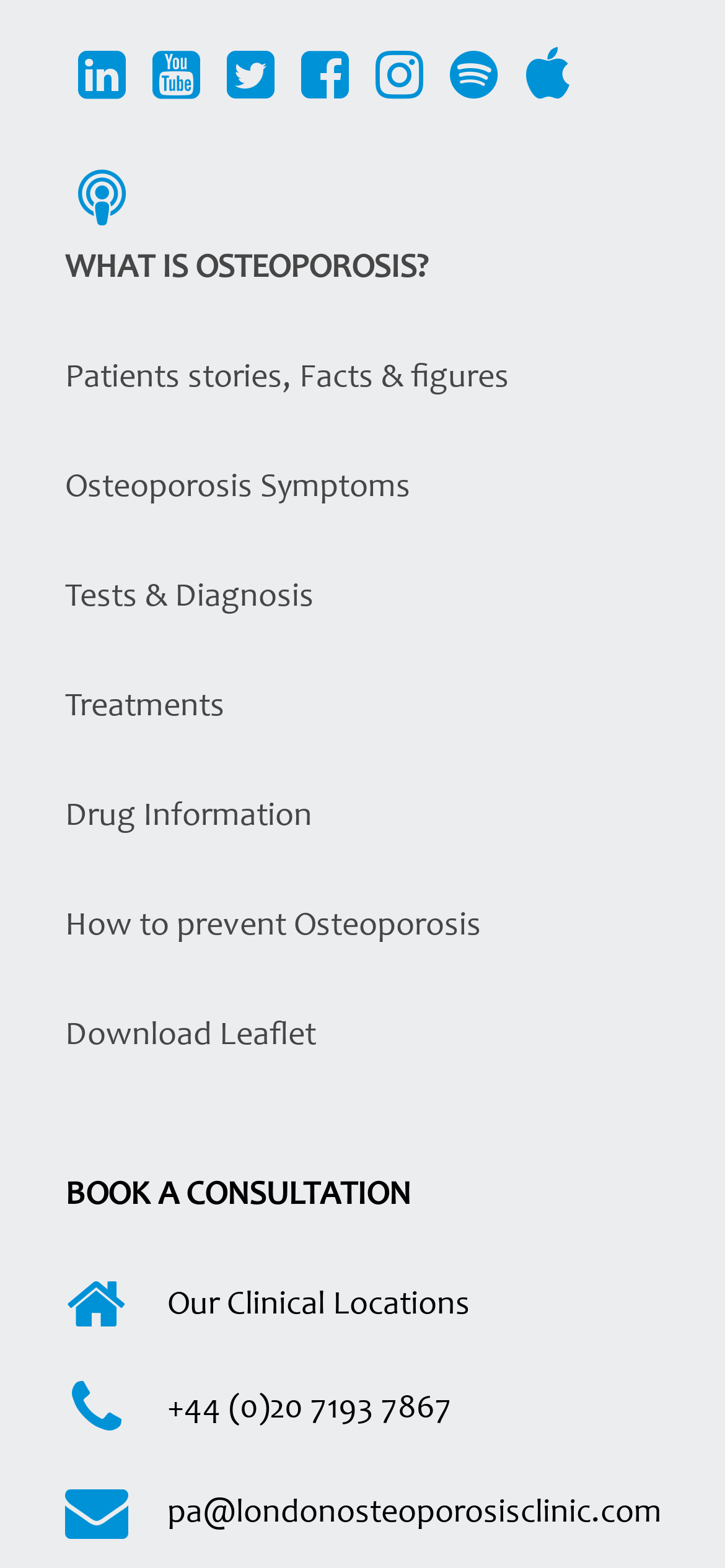What is the topic of the webpage?
Please give a well-detailed answer to the question.

Based on the links and text on the webpage, it appears to be about osteoporosis, a medical condition. The links include 'WHAT IS OSTEOPOROSIS?', 'Osteoporosis Symptoms', 'Tests & Diagnosis', and 'Treatments', which suggests that the webpage is providing information about osteoporosis.